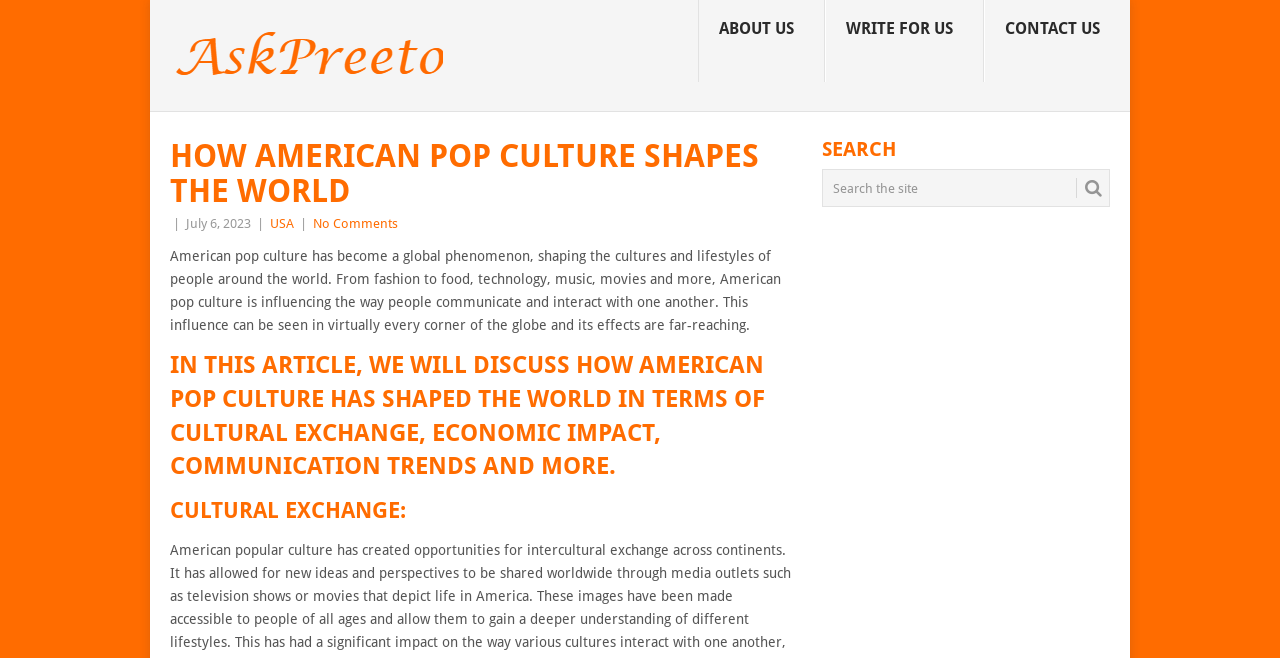Using the provided element description: "Contact Us", determine the bounding box coordinates of the corresponding UI element in the screenshot.

[0.769, 0.0, 0.883, 0.125]